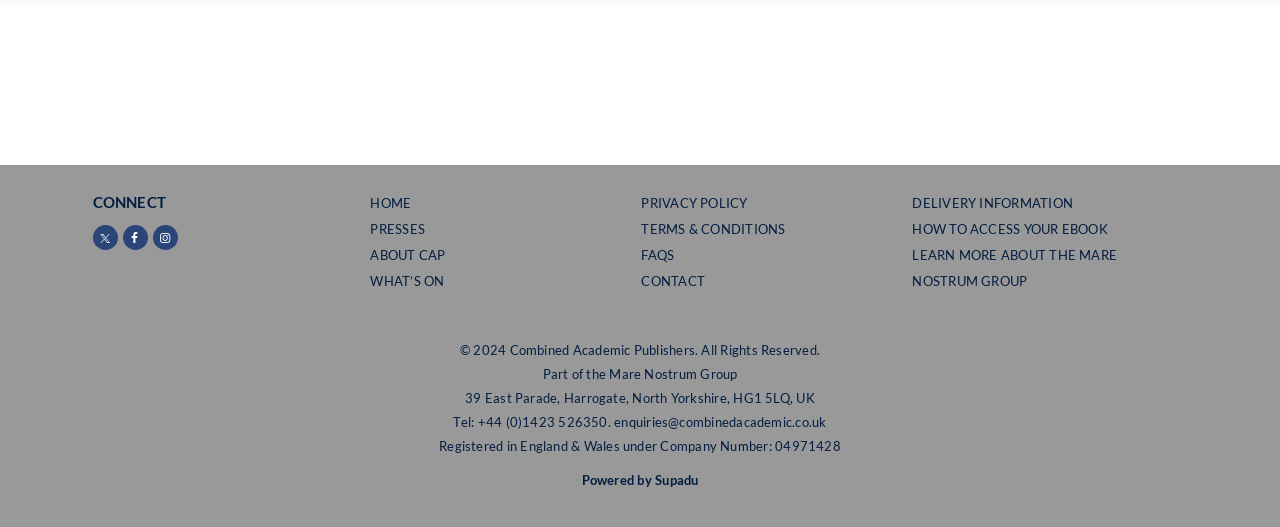What is the name of the group that the company is part of?
Give a thorough and detailed response to the question.

I examined the static text elements in the footer and found the text 'Part of the Mare Nostrum Group', which indicates that the company is part of the Mare Nostrum Group.